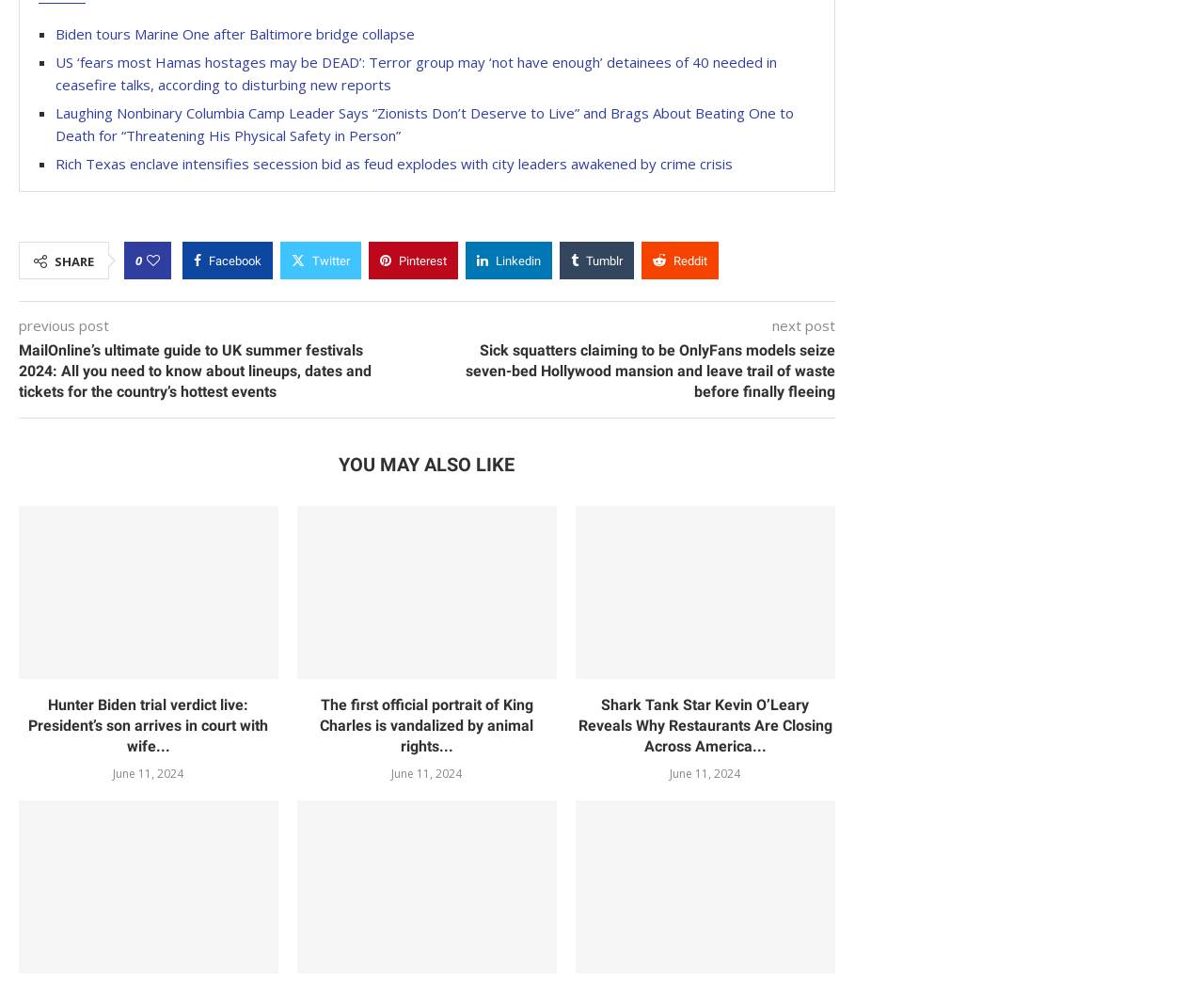Please specify the bounding box coordinates of the element that should be clicked to execute the given instruction: 'Share on Facebook'. Ensure the coordinates are four float numbers between 0 and 1, expressed as [left, top, right, bottom].

[0.152, 0.246, 0.227, 0.284]